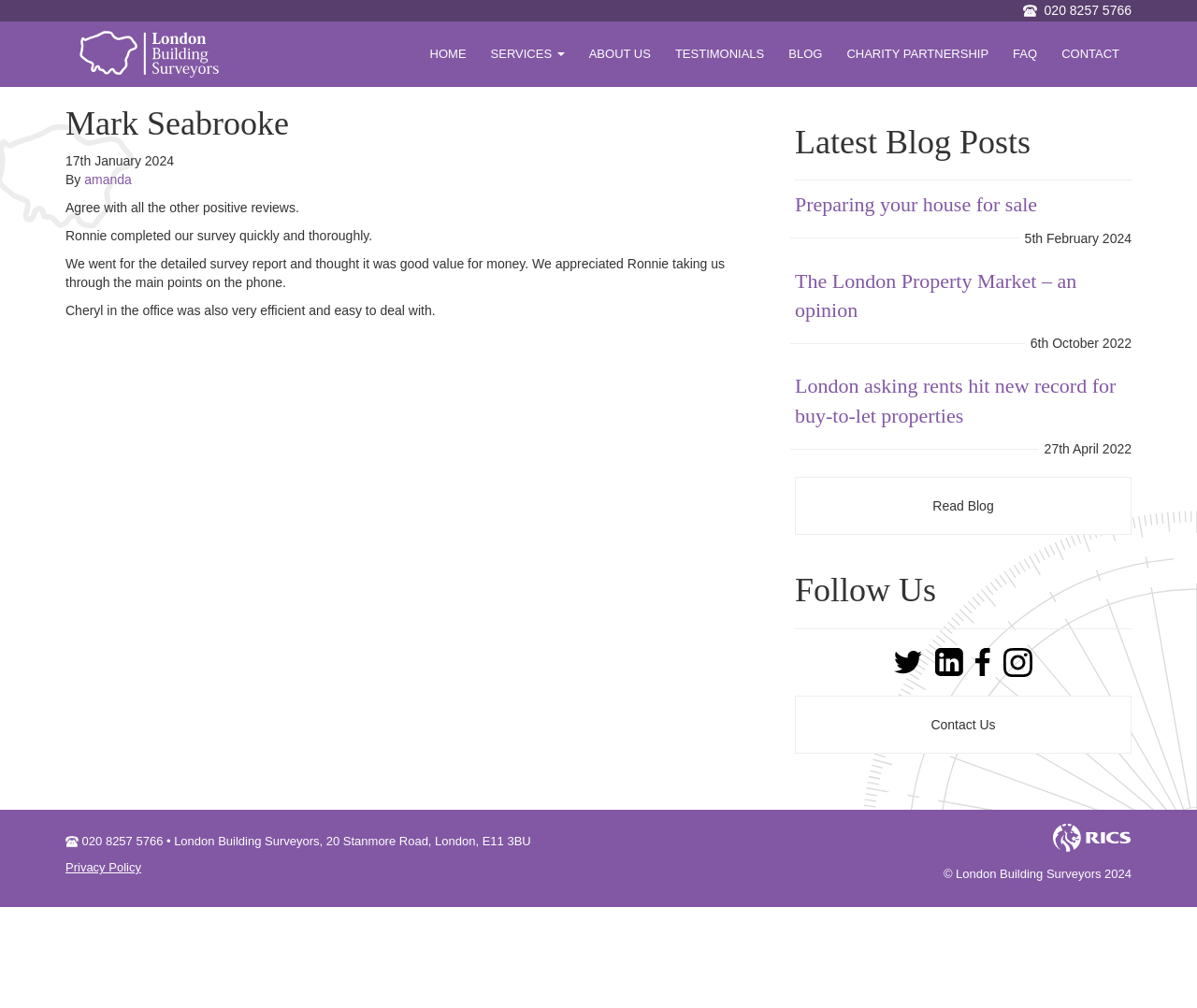Please specify the bounding box coordinates of the element that should be clicked to execute the given instruction: 'Click on 'Find Your Ladyboy Girlfriend Today''. Ensure the coordinates are four float numbers between 0 and 1, expressed as [left, top, right, bottom].

None